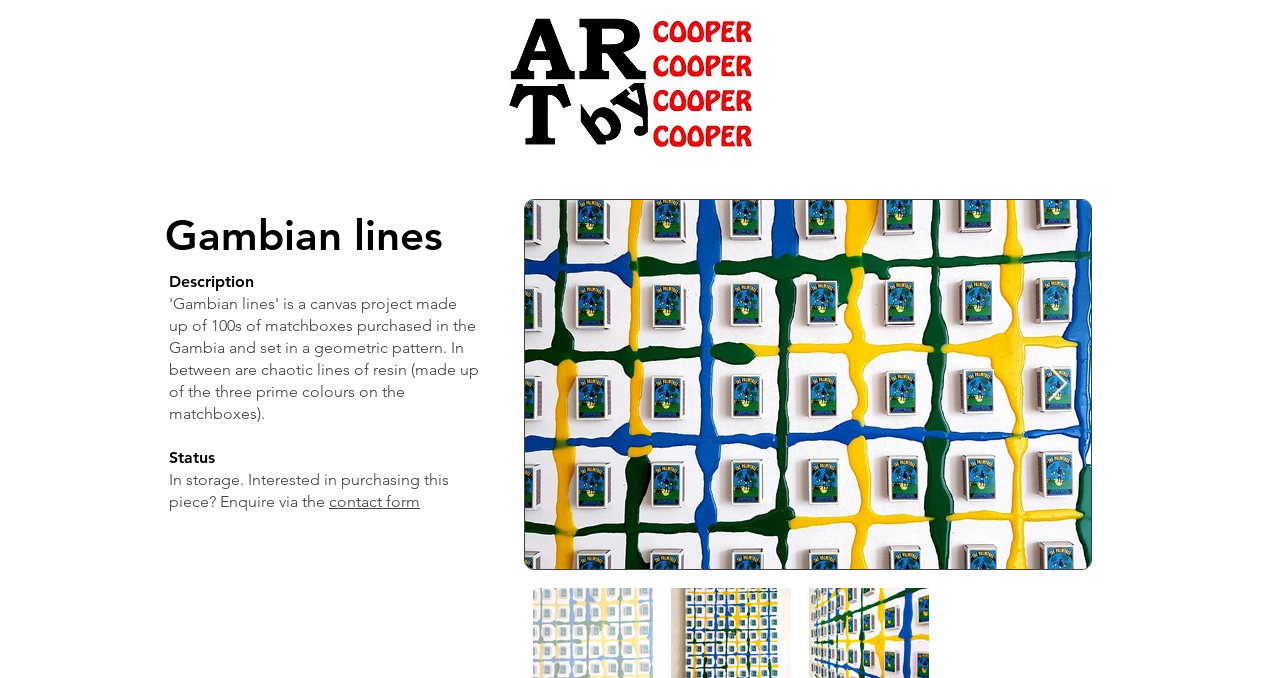What is the current status of the art piece? Look at the image and give a one-word or short phrase answer.

In storage